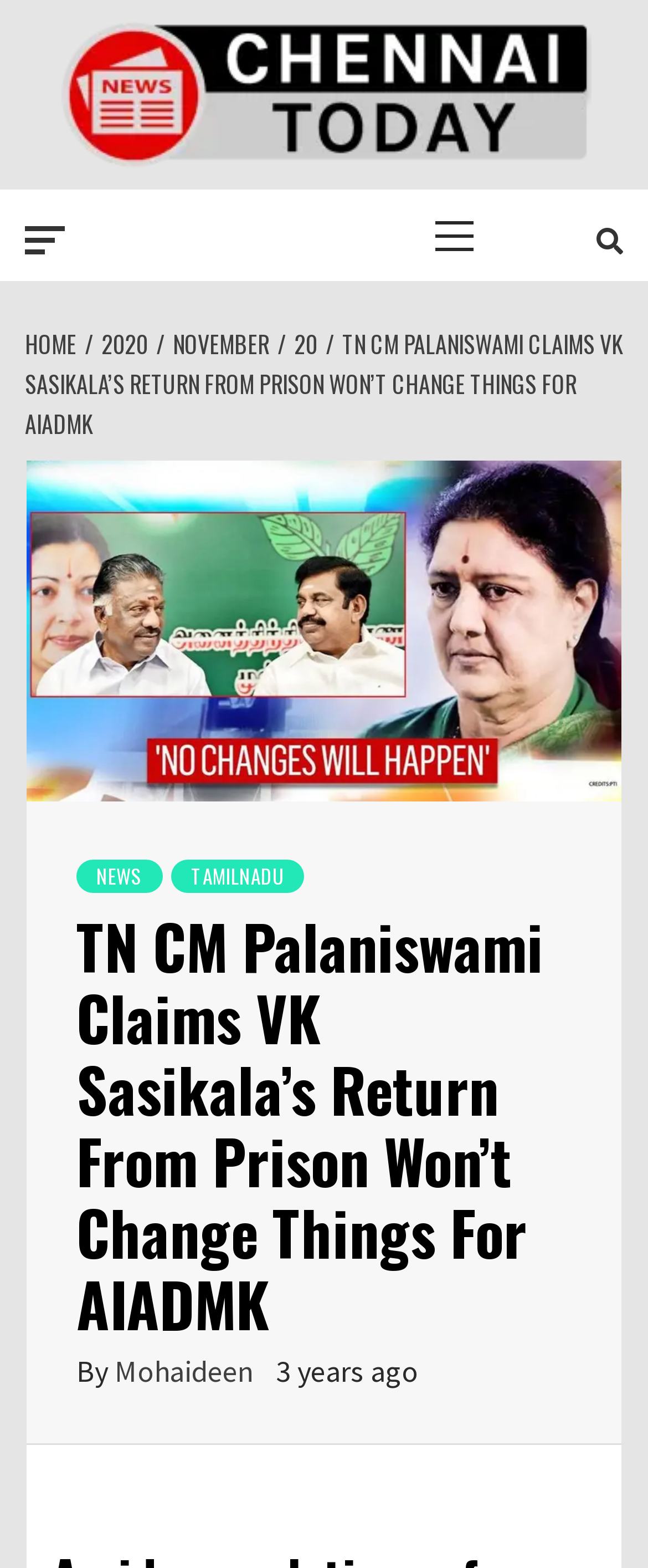Please provide a comprehensive response to the question based on the details in the image: What is the primary menu item at the top of the webpage?

The primary menu item at the top of the webpage can be found at the top-right corner, where it says 'Primary Menu'.